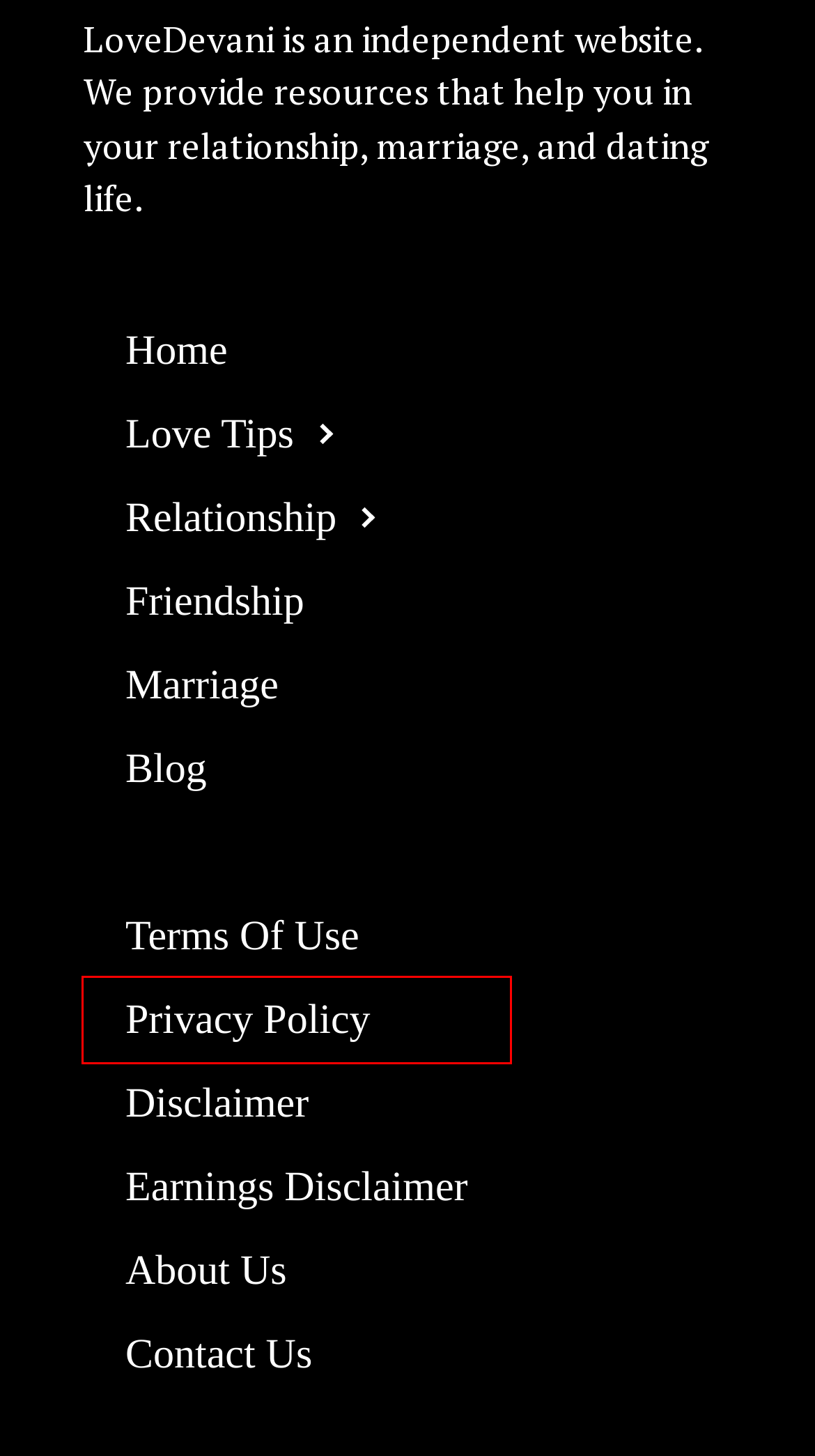Observe the webpage screenshot and focus on the red bounding box surrounding a UI element. Choose the most appropriate webpage description that corresponds to the new webpage after clicking the element in the bounding box. Here are the candidates:
A. Blog - LoveDevani.com
B. Privacy Policy - LoveDevani.com
C. Contact Us - LoveDevani.com
D. Disclaimer - LoveDevani.com
E. Love Tips Archives - LoveDevani.com
F. Friendship Archives - LoveDevani.com
G. Terms Of Use - LoveDevani.com
H. Relationship Archives - LoveDevani.com

B